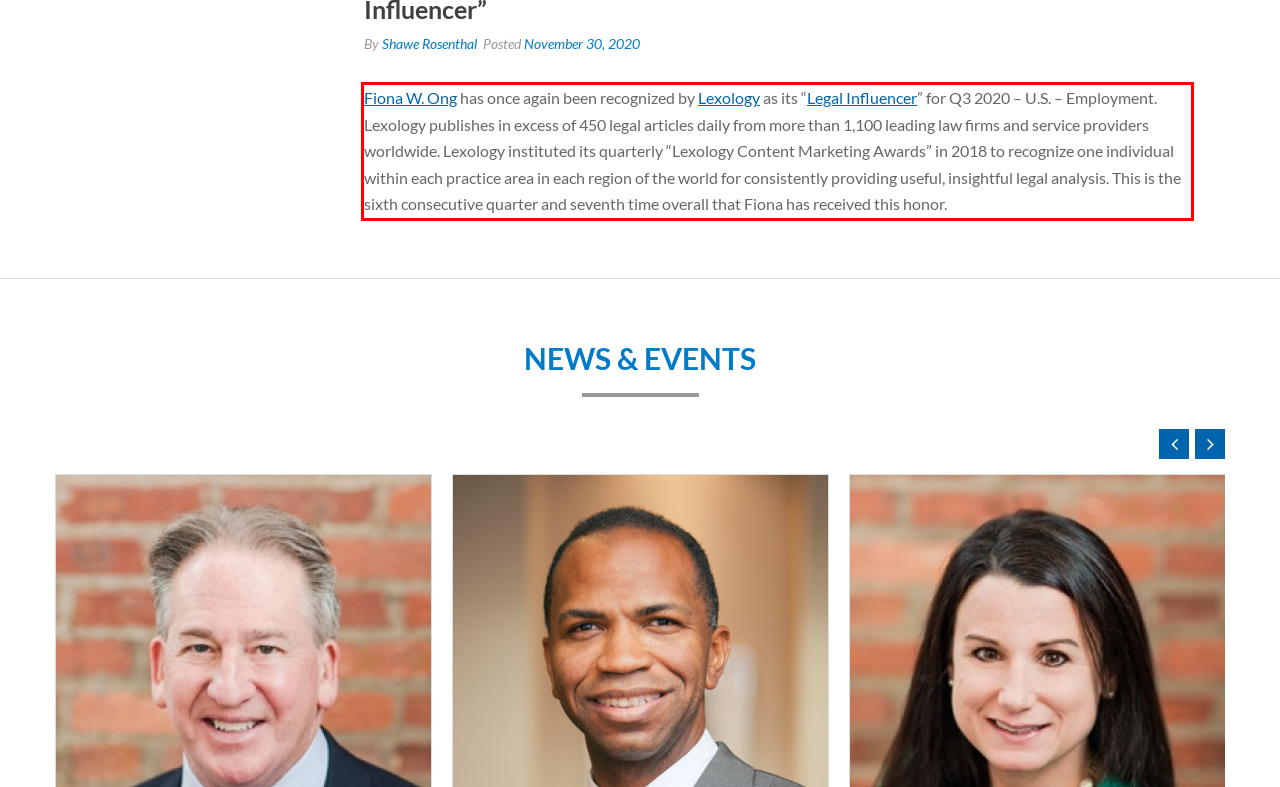Please recognize and transcribe the text located inside the red bounding box in the webpage image.

Fiona W. Ong has once again been recognized by Lexology as its “Legal Influencer” for Q3 2020 – U.S. – Employment. Lexology publishes in excess of 450 legal articles daily from more than 1,100 leading law firms and service providers worldwide. Lexology instituted its quarterly “Lexology Content Marketing Awards” in 2018 to recognize one individual within each practice area in each region of the world for consistently providing useful, insightful legal analysis. This is the sixth consecutive quarter and seventh time overall that Fiona has received this honor.